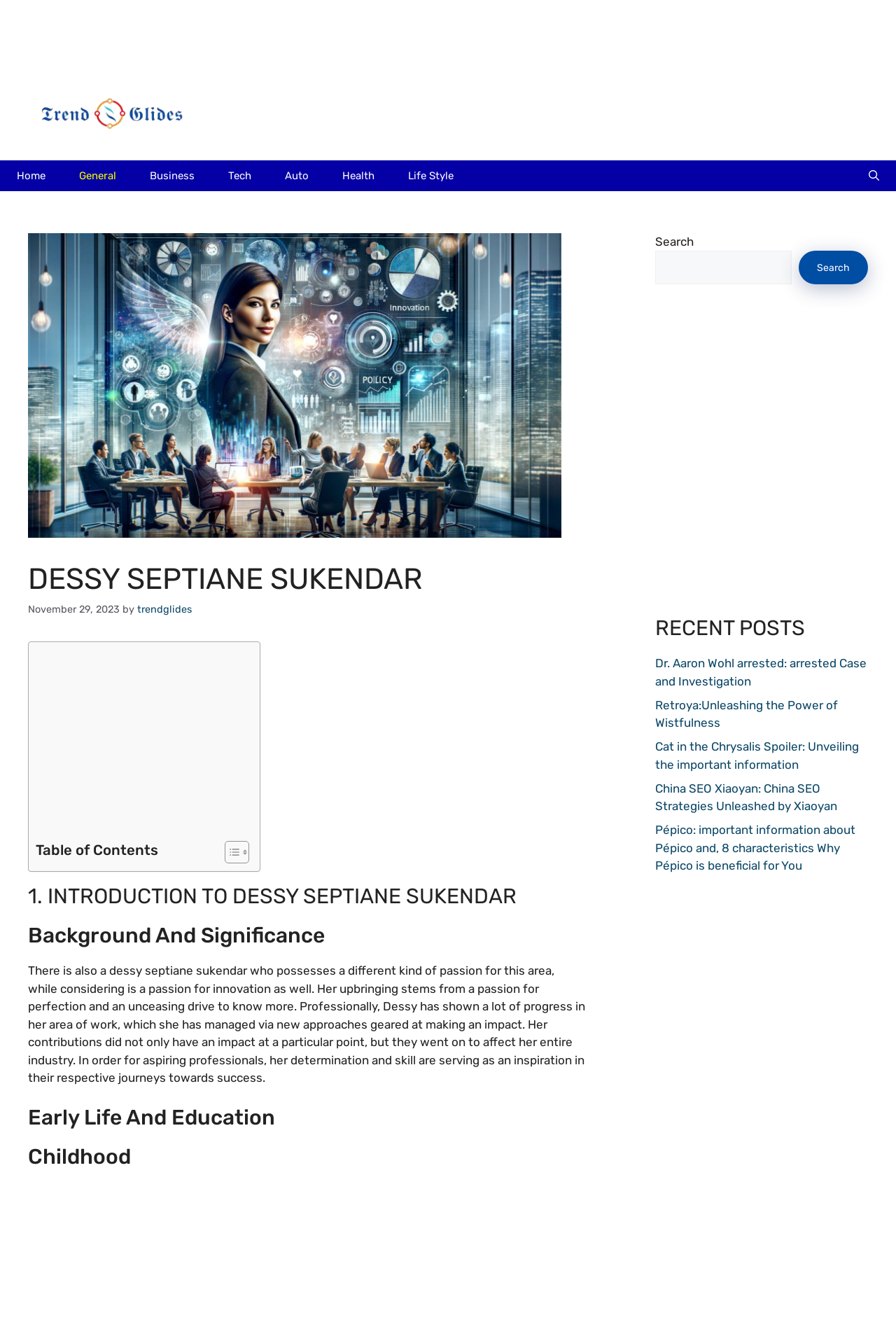Please provide the bounding box coordinate of the region that matches the element description: Toggle. Coordinates should be in the format (top-left x, top-left y, bottom-right x, bottom-right y) and all values should be between 0 and 1.

[0.239, 0.636, 0.274, 0.654]